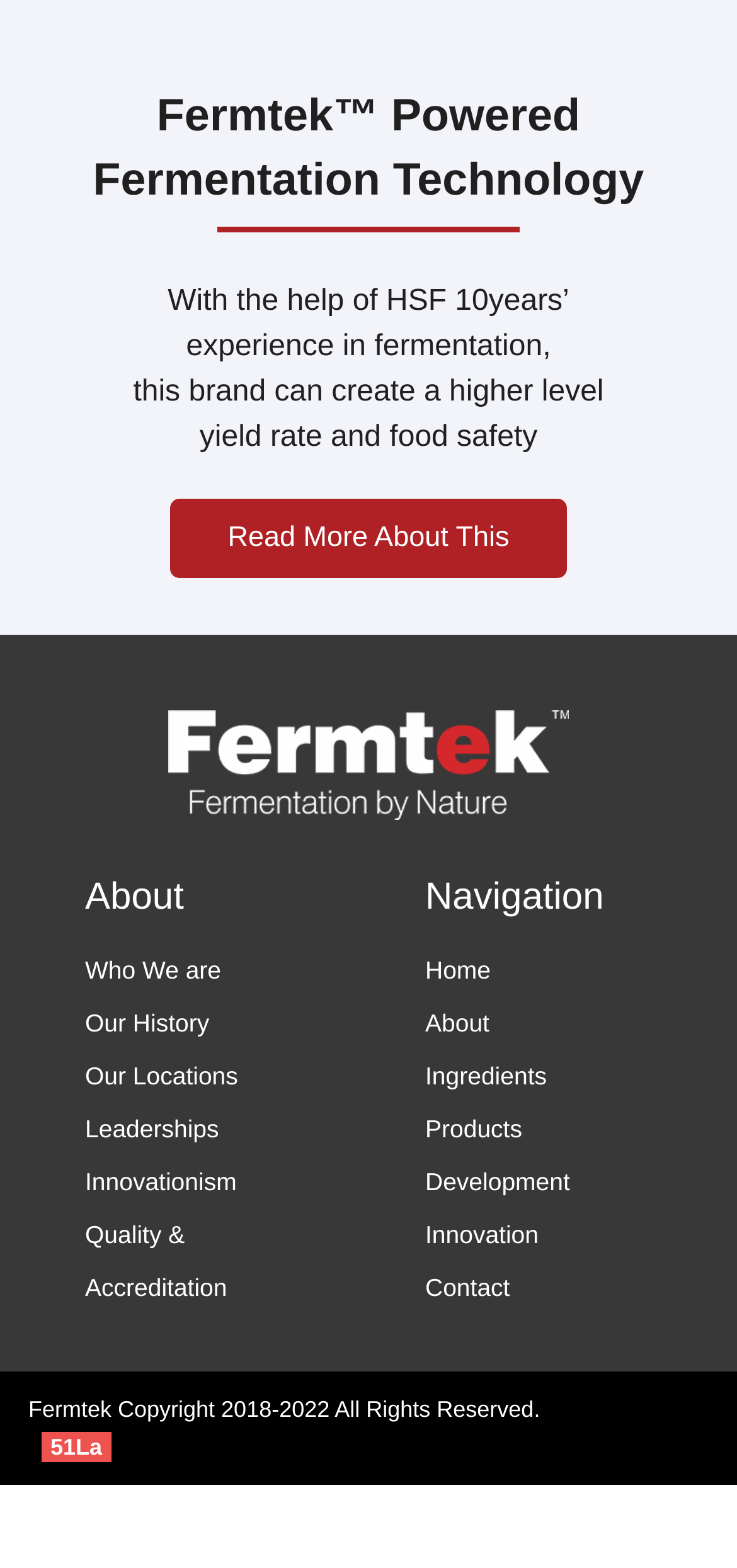Please find the bounding box for the UI element described by: "Quality & Accreditation".

[0.115, 0.771, 0.423, 0.839]